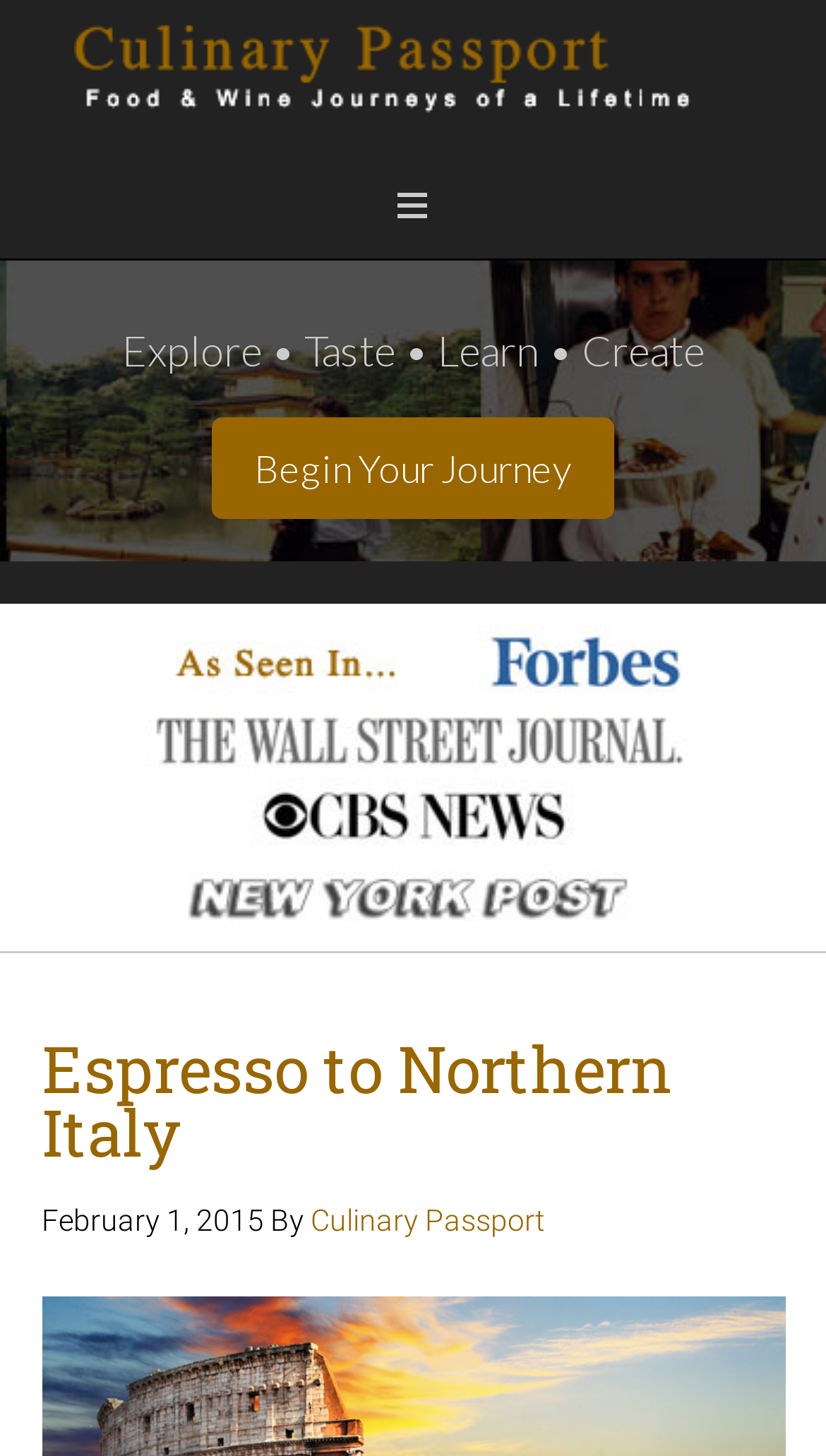Determine the bounding box coordinates of the clickable region to carry out the instruction: "Explore Begin Your Journey".

[0.256, 0.287, 0.744, 0.357]